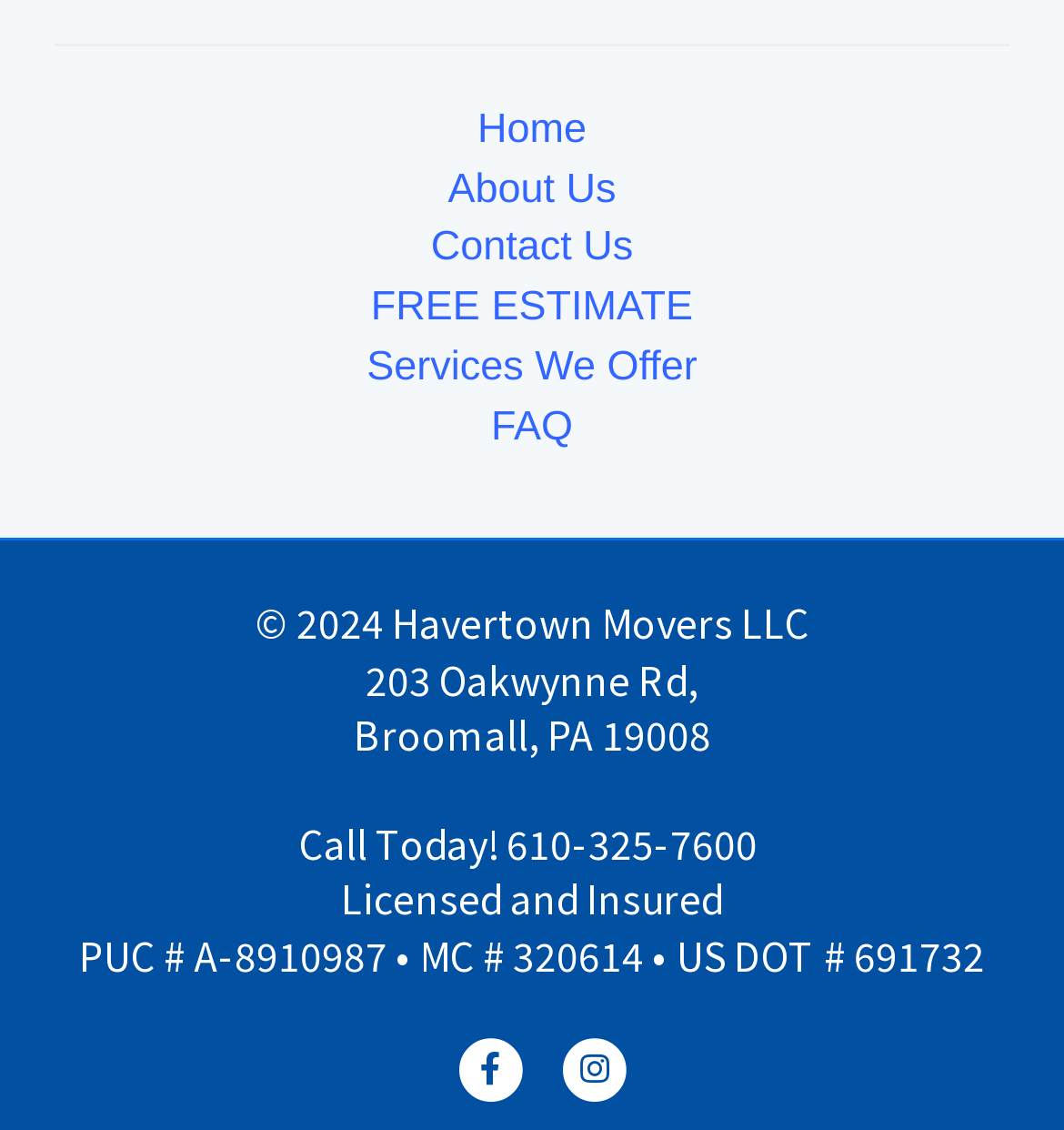From the details in the image, provide a thorough response to the question: What is the company's phone number?

I found the phone number next to the 'Call Today!' text, which is '610-325-7600'.